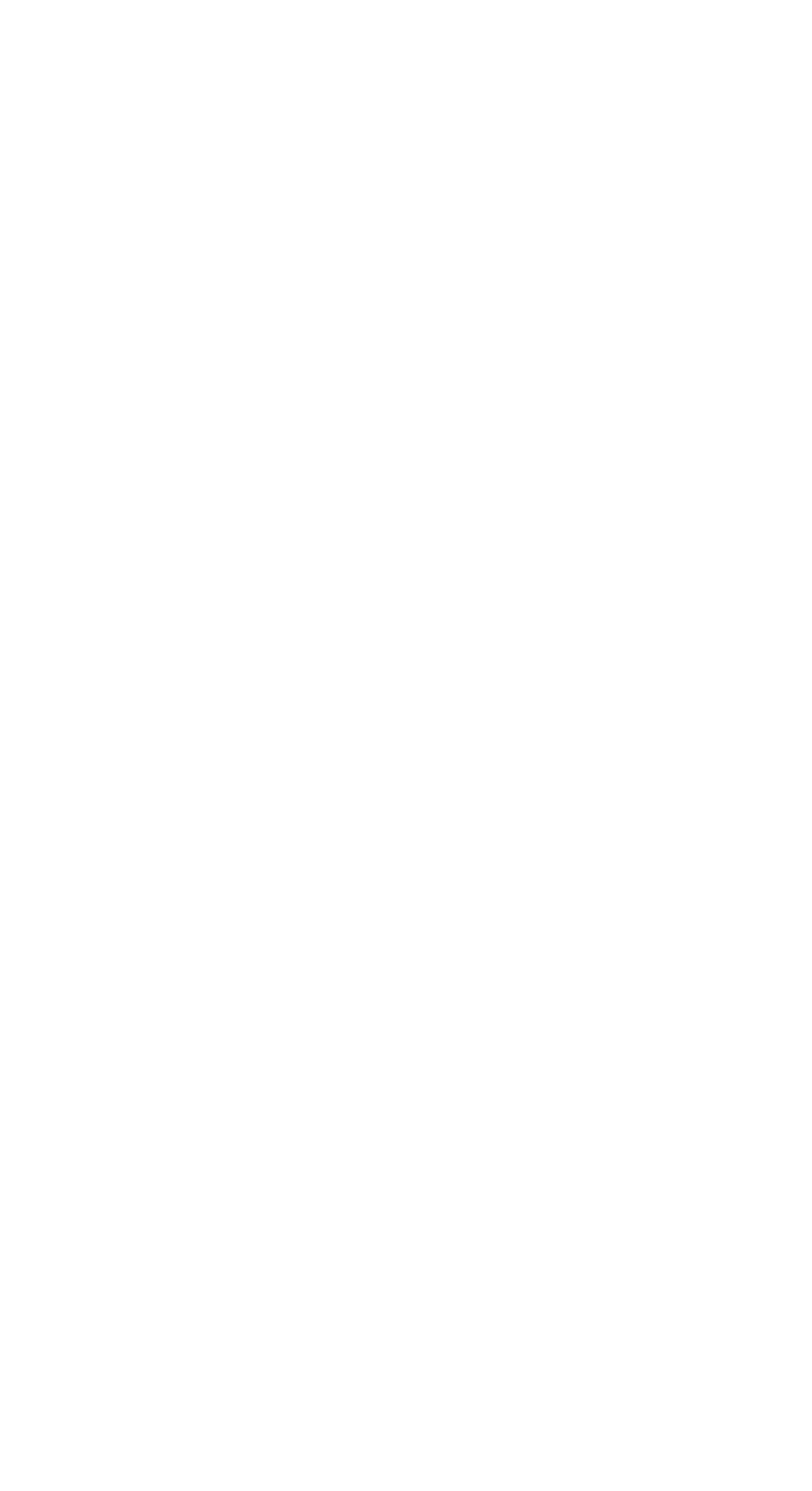Please provide the bounding box coordinates for the element that needs to be clicked to perform the instruction: "Learn about the organization". The coordinates must consist of four float numbers between 0 and 1, formatted as [left, top, right, bottom].

[0.067, 0.557, 0.933, 0.584]